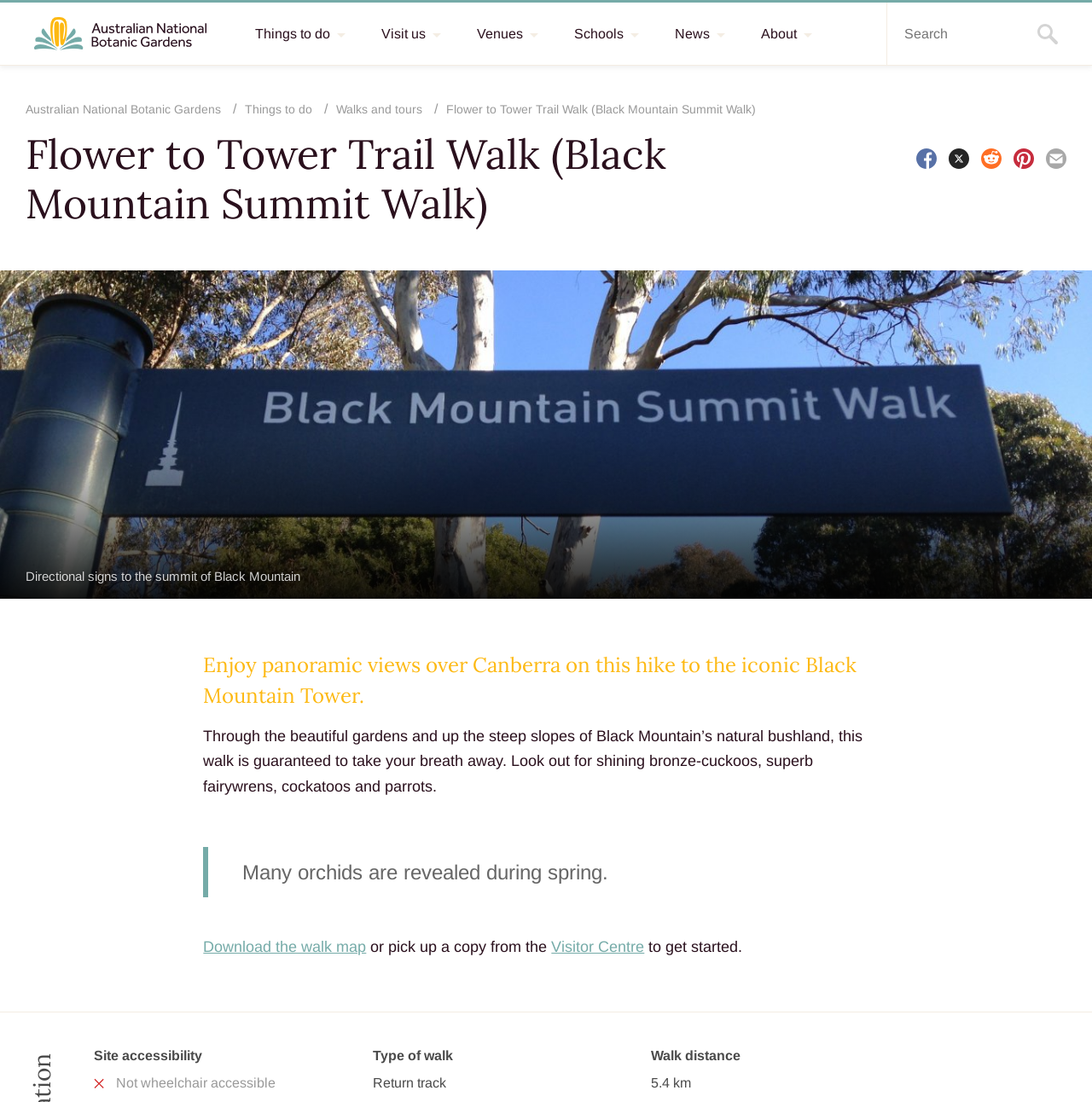Locate the bounding box coordinates of the clickable area needed to fulfill the instruction: "Download the walk map".

[0.186, 0.852, 0.335, 0.867]